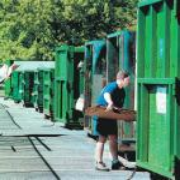What is the purpose of the green waste containers?
Can you offer a detailed and complete answer to this question?

The green waste containers are lined up in a neat row, and the person is seen handling waste, which implies that the purpose of these containers is to facilitate organized waste disposal and recycling efforts aimed at promoting sustainability within the community.